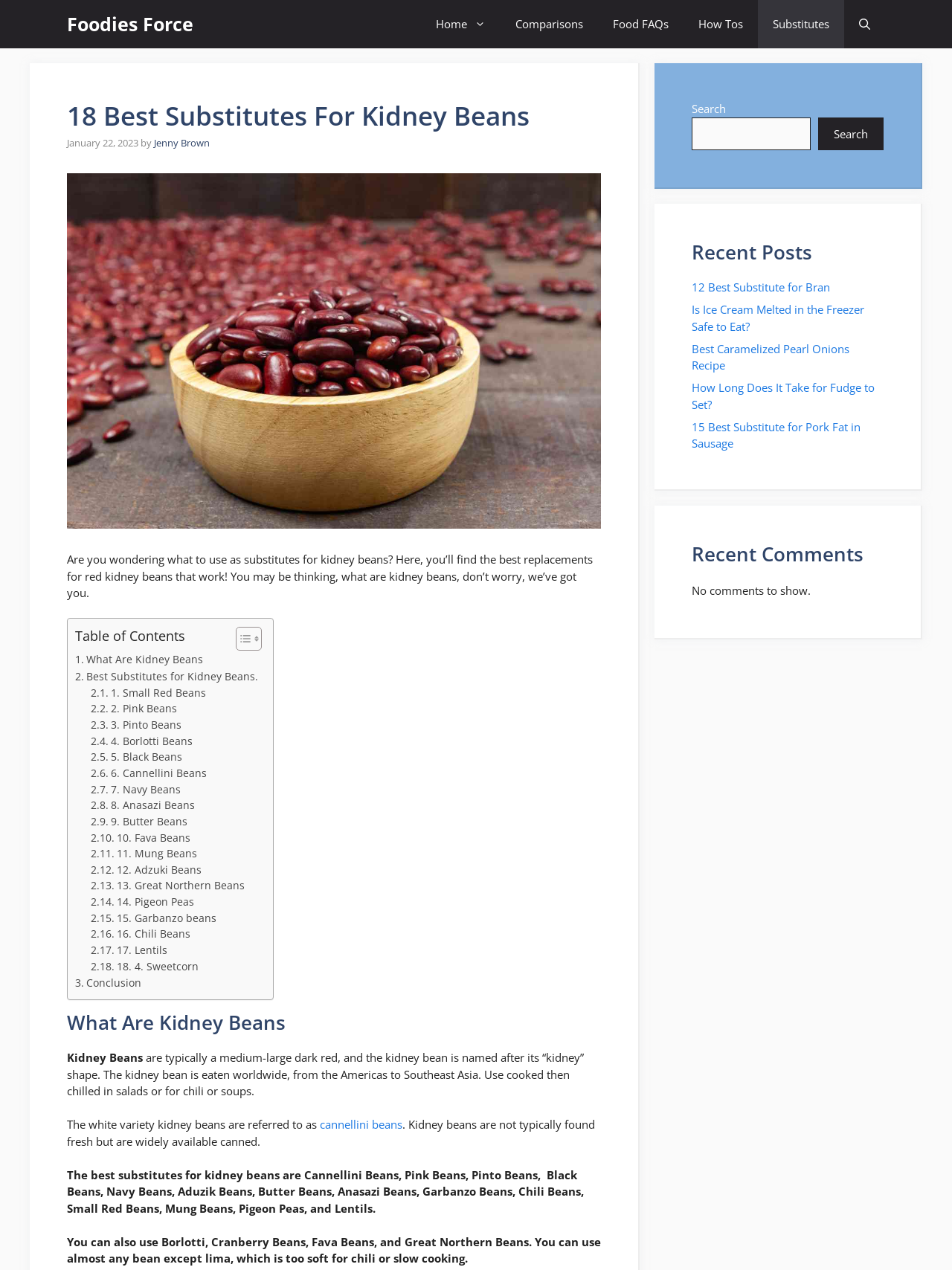Determine the bounding box coordinates for the area you should click to complete the following instruction: "Click on the 'Toggle Table of Content' button".

[0.236, 0.493, 0.271, 0.513]